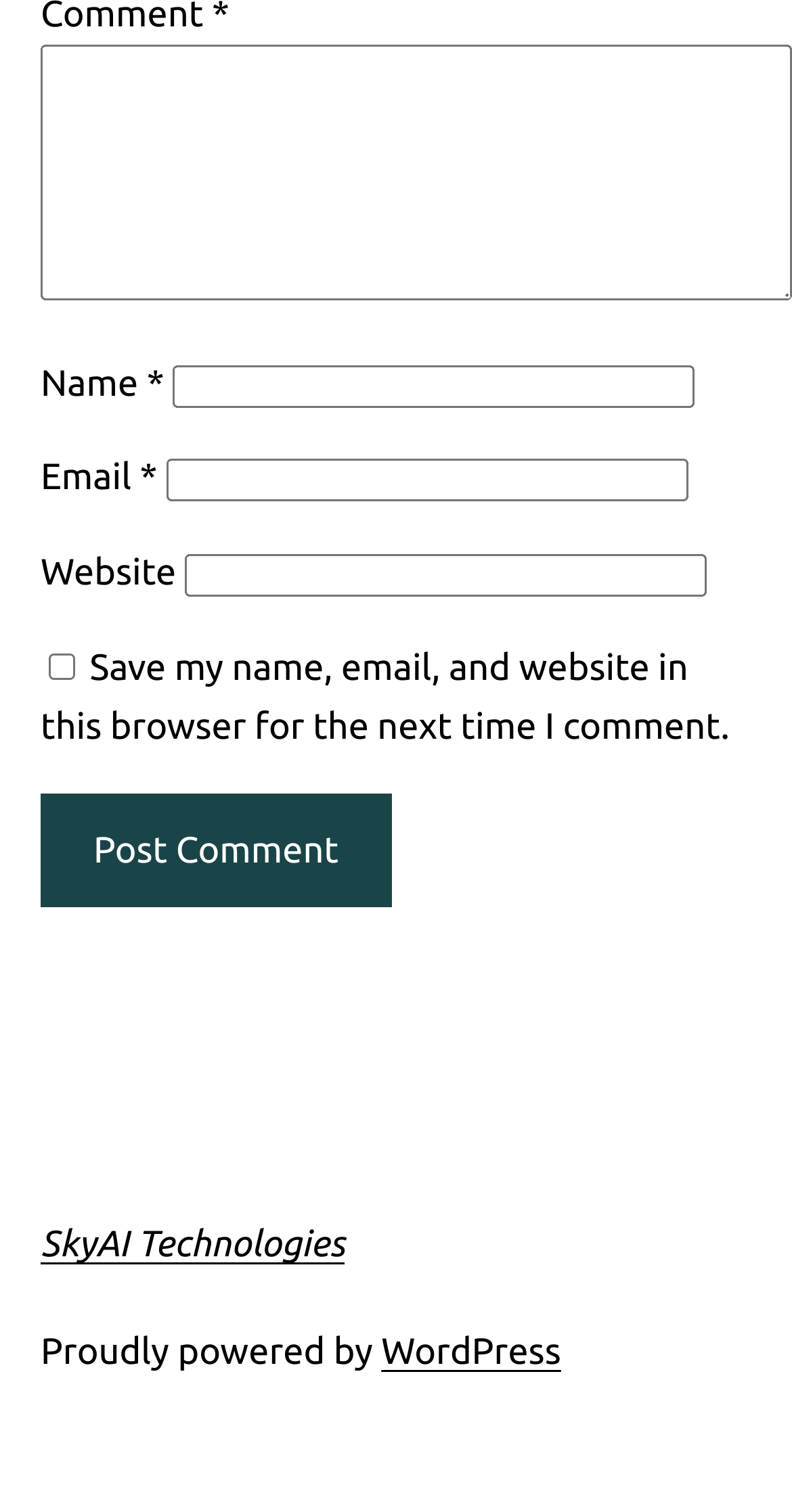Locate the bounding box coordinates for the element described below: "parent_node: Email * aria-describedby="email-notes" name="email"". The coordinates must be four float values between 0 and 1, formatted as [left, top, right, bottom].

[0.209, 0.304, 0.868, 0.332]